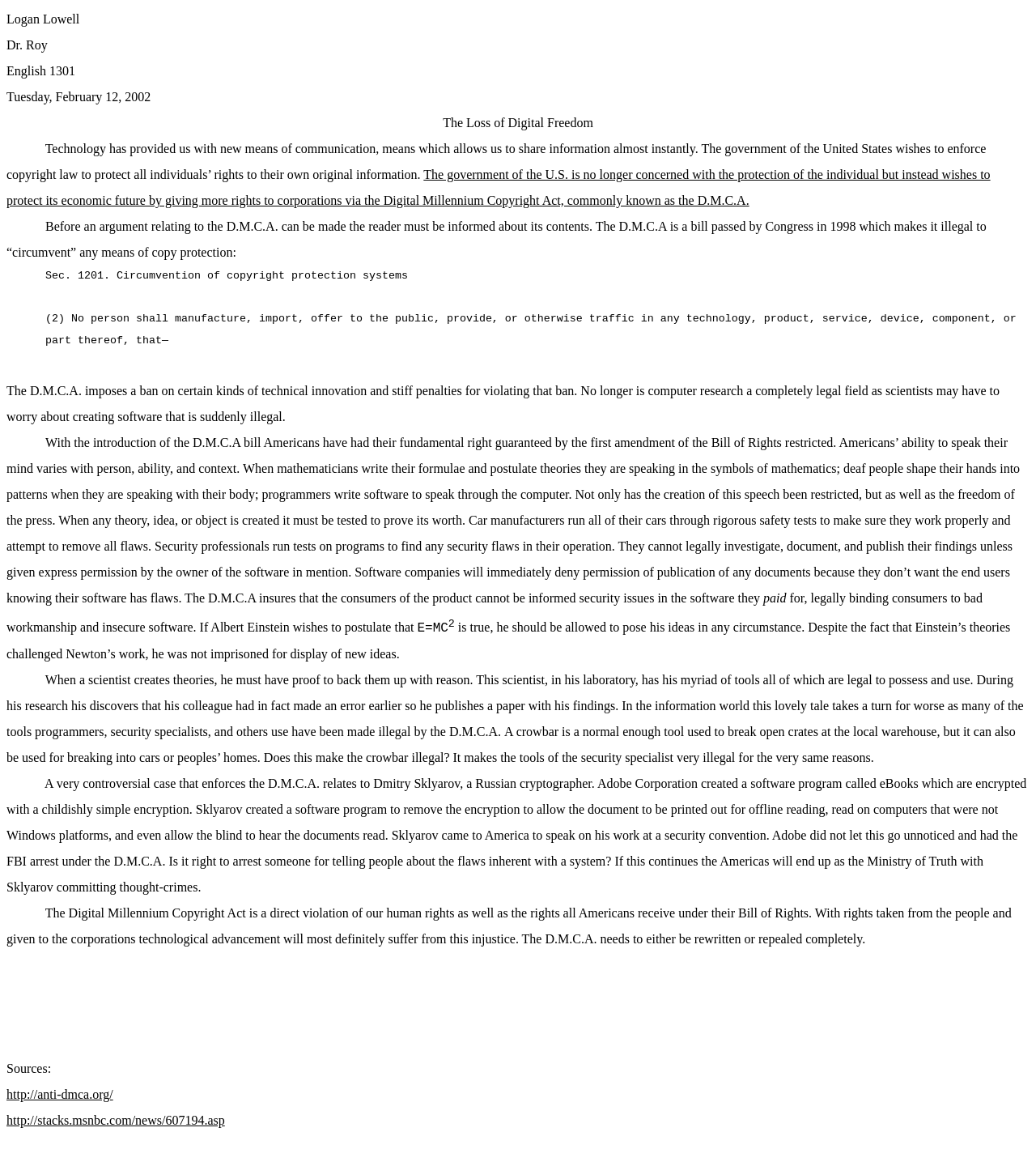Detail the various sections and features of the webpage.

The webpage appears to be an academic essay or article written by Logan Lowell, with a focus on the topic of digital freedom and the impact of the Digital Millennium Copyright Act (DMCA) on individual rights and technological advancement.

At the top of the page, there are three lines of text: "Dr. Roy", "English 1301", and "Tuesday, February 12, 2002", which likely indicate the author's name, course title, and date of submission.

Below this, there is a title "The Loss of Digital Freedom" followed by a series of paragraphs discussing the DMCA and its implications on individual freedom, technological innovation, and the rights of Americans. The text argues that the DMCA restricts the ability of individuals to share information, creates a ban on certain kinds of technical innovation, and stifles the freedom of speech and the press.

Throughout the essay, there are references to specific examples, such as the case of Dmitry Sklyarov, a Russian cryptographer who was arrested under the DMCA for creating a software program to remove encryption from Adobe's eBooks.

The text is dense and academic, with a focus on conveying the author's argument and supporting it with evidence and examples. There are no images on the page, and the layout is straightforward, with a single column of text that fills the majority of the page.

At the bottom of the page, there is a section titled "Sources" which lists three URLs, likely references or sources cited in the essay.